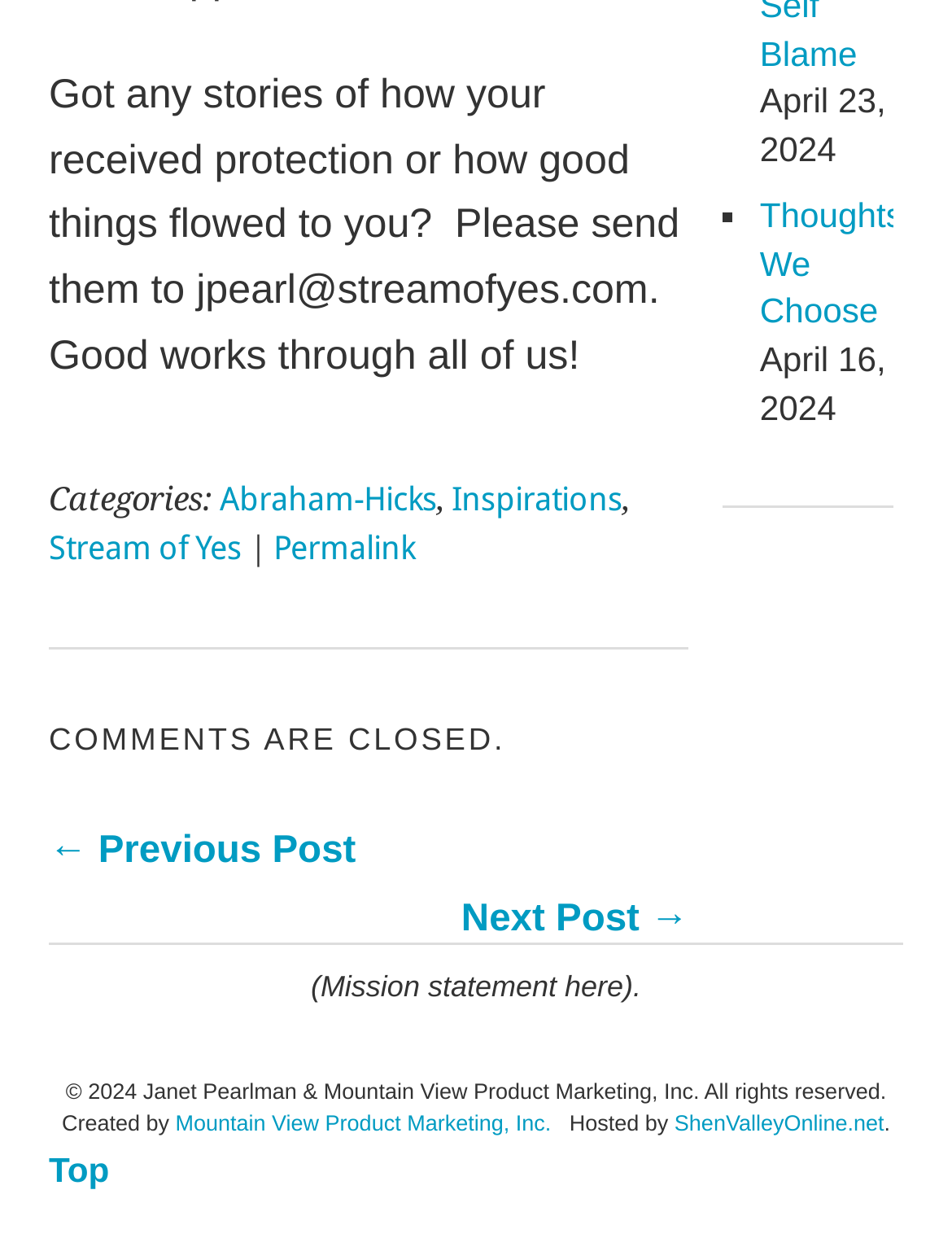Determine the bounding box coordinates for the UI element described. Format the coordinates as (top-left x, top-left y, bottom-right x, bottom-right y) and ensure all values are between 0 and 1. Element description: title="MySpanishResidency"

None